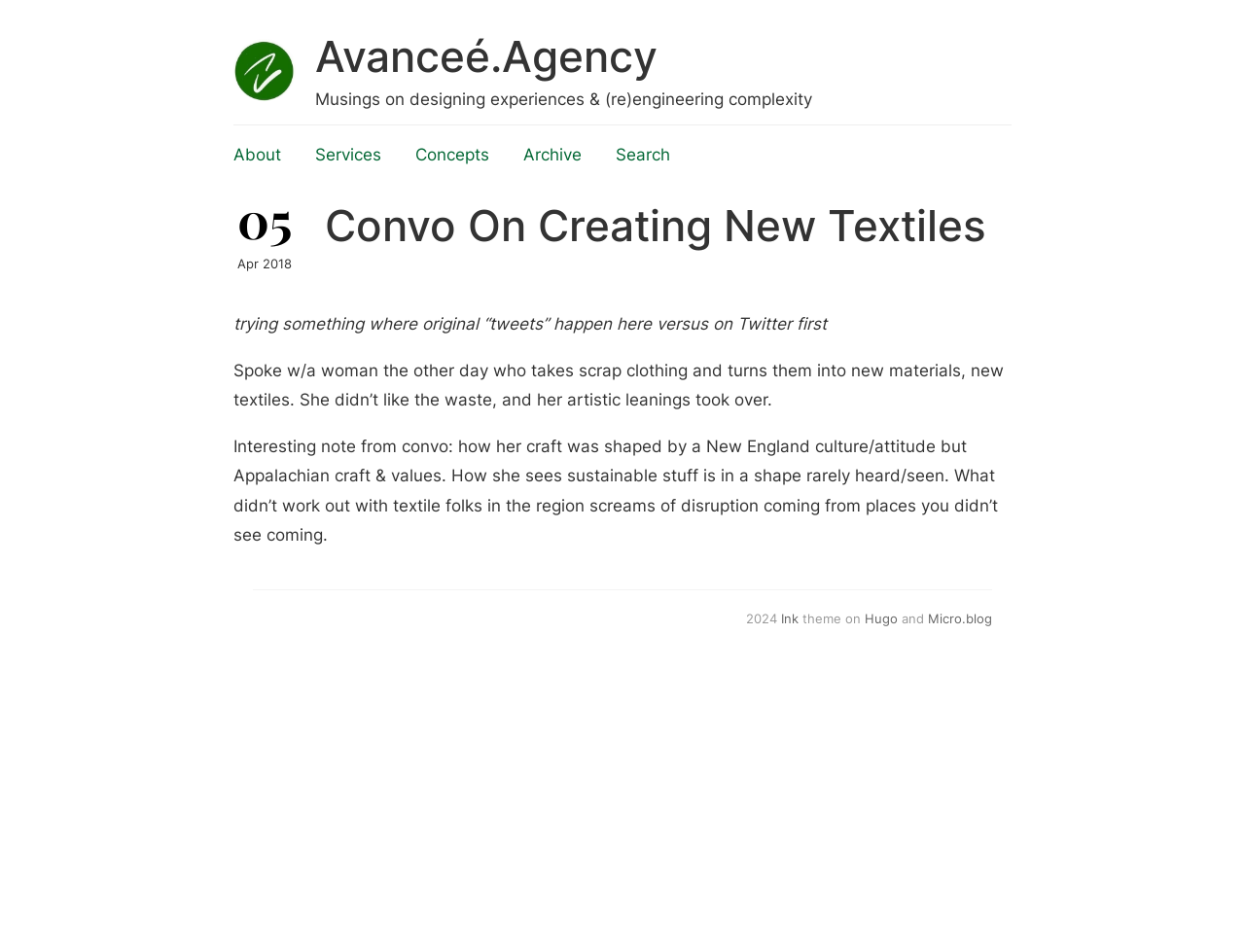Can you show the bounding box coordinates of the region to click on to complete the task described in the instruction: "search for something"?

[0.495, 0.152, 0.538, 0.172]